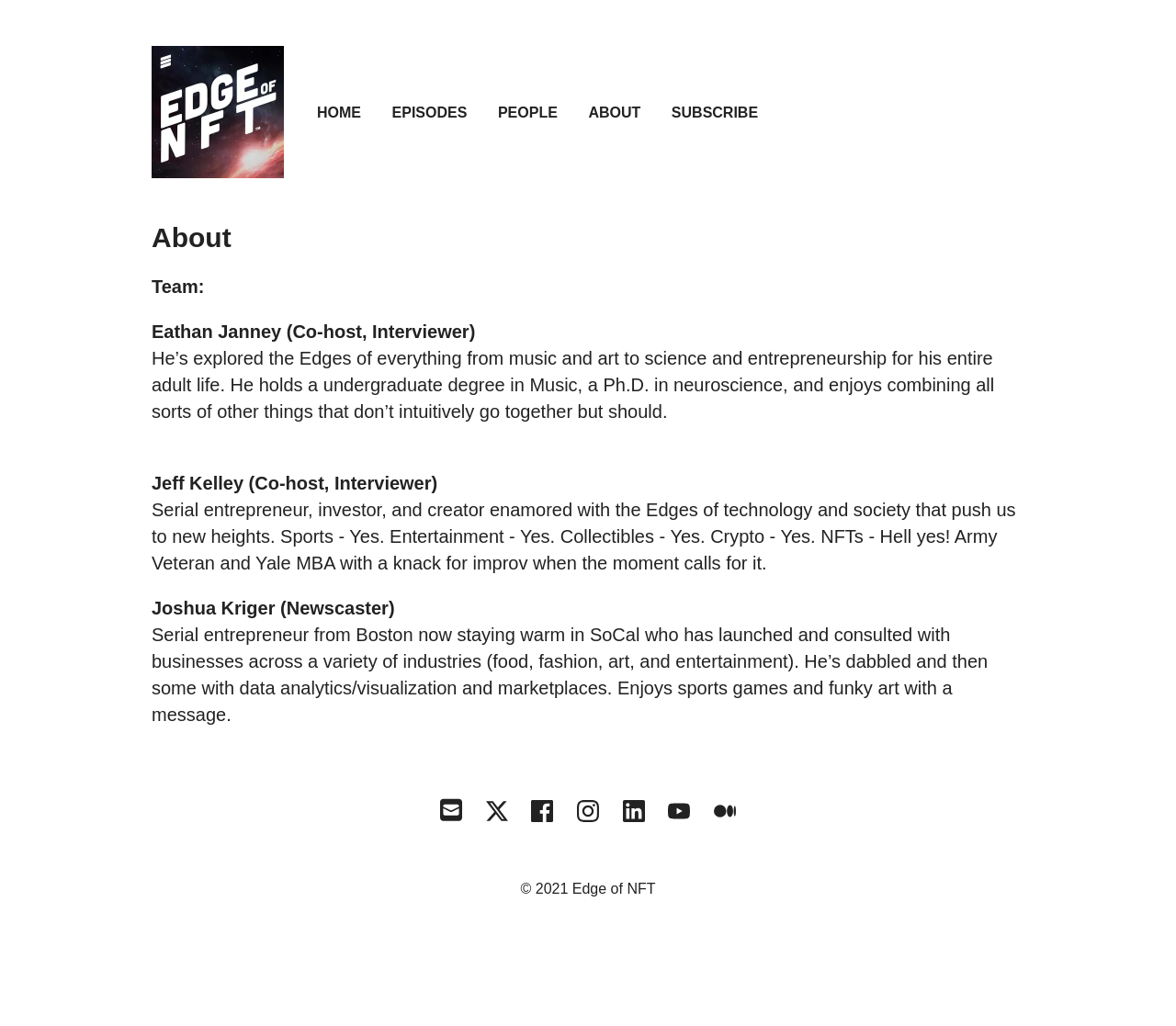Offer a meticulous caption that includes all visible features of the webpage.

The webpage is about the "Edge of NFT Podcast" and its "About" section. At the top, there is a header with the podcast's name, accompanied by an image, and a navigation menu with links to "HOME", "EPISODES", "PEOPLE", "ABOUT", and "SUBSCRIBE". 

Below the header, there is a heading that reads "About". Underneath, there is a section about the team, with three members: Eathan Janney, Jeff Kelley, and Joshua Kriger. Each member has a brief bio that describes their background and interests.

At the bottom of the page, there are social media links to "Email", "Facebook", "Instagram", "LinkedIn", "YouTube", and "Medium", each represented by an image. Additionally, there is a copyright notice that reads "© 2021 Edge of NFT".